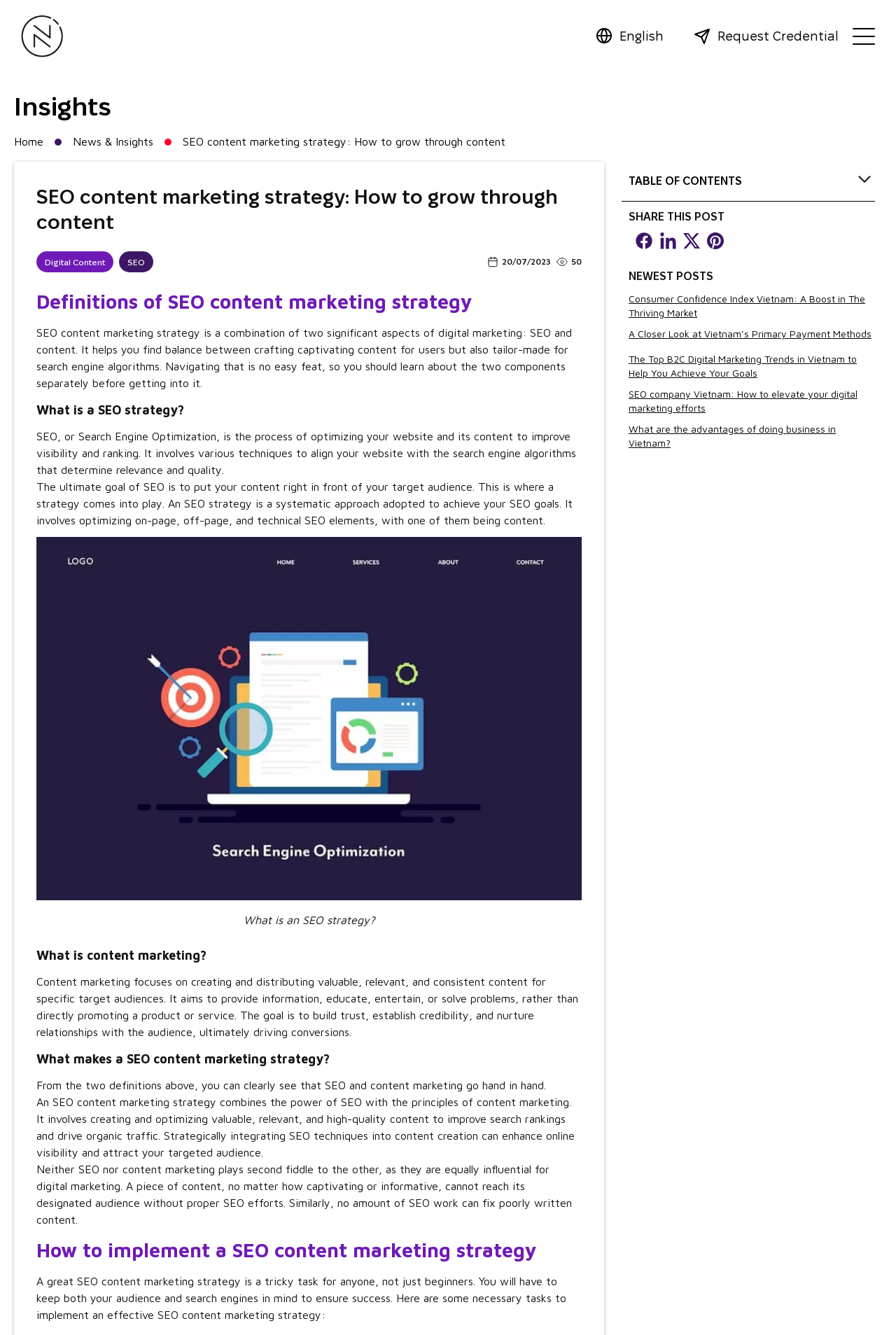Use a single word or phrase to answer the following:
What is the main topic of this webpage?

SEO content marketing strategy